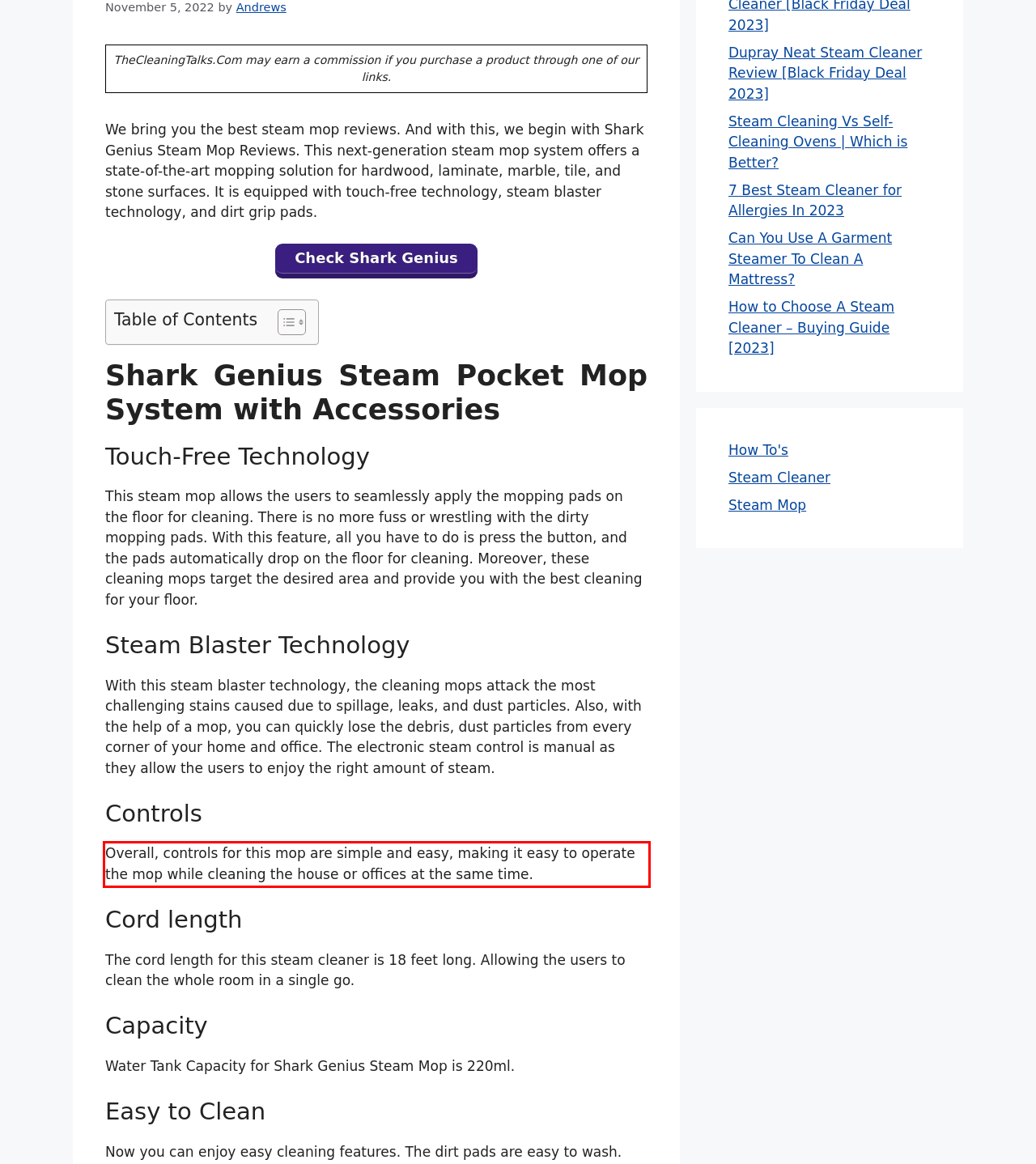Please perform OCR on the text within the red rectangle in the webpage screenshot and return the text content.

Overall, controls for this mop are simple and easy, making it easy to operate the mop while cleaning the house or offices at the same time.